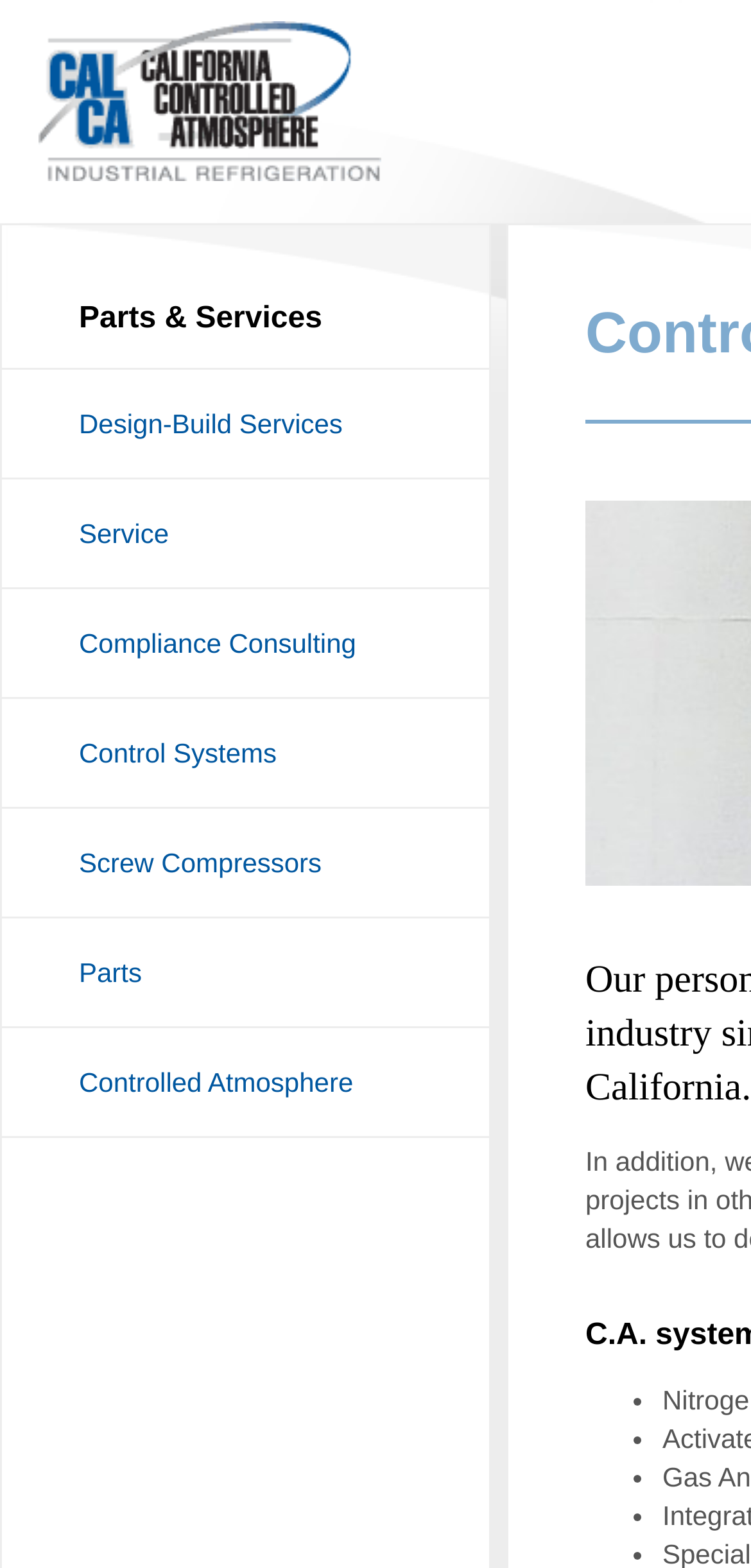How many list markers are present on the webpage?
Using the image, respond with a single word or phrase.

4